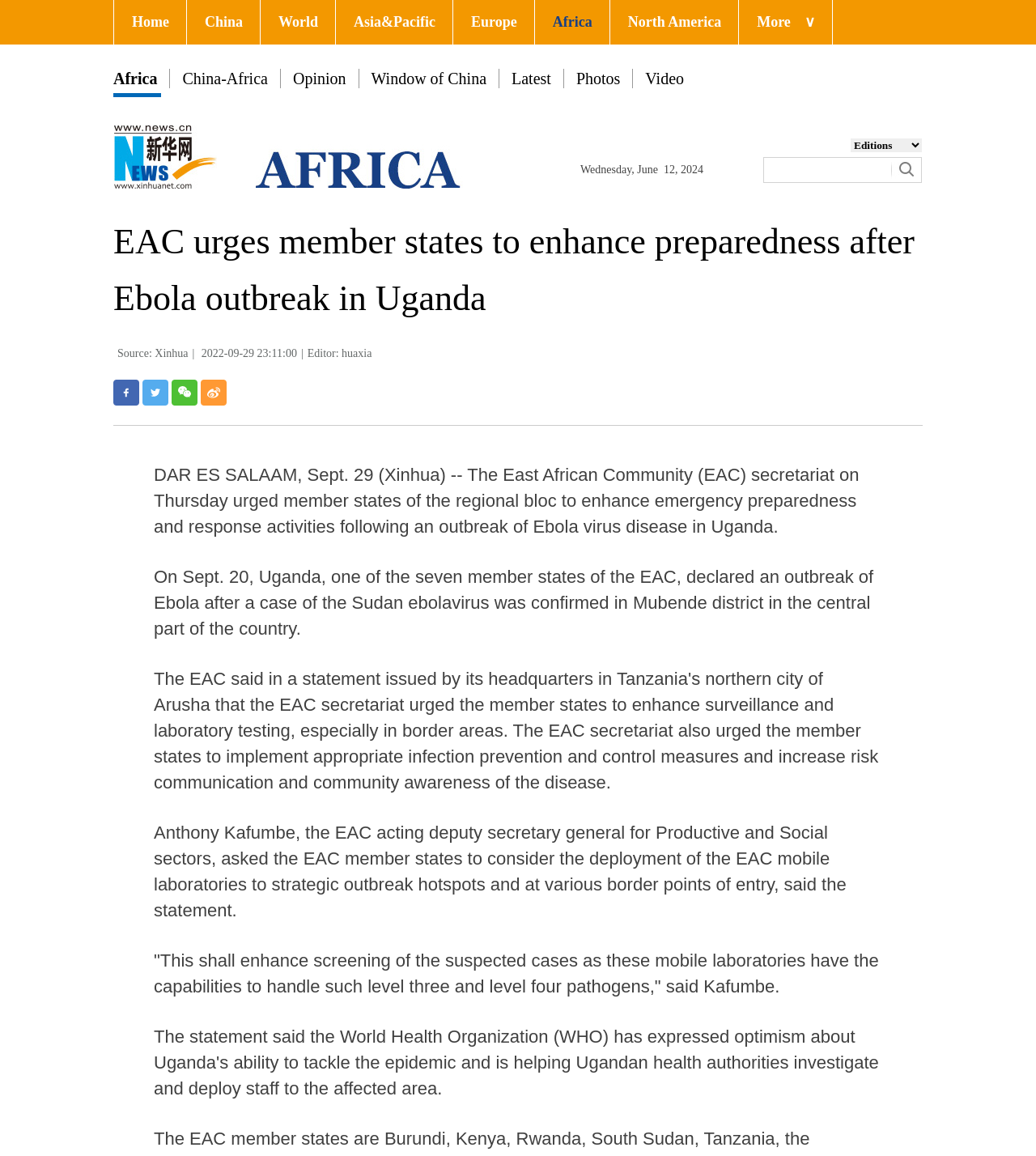What is the name of the EAC acting deputy secretary general?
Please respond to the question thoroughly and include all relevant details.

I found the name of the EAC acting deputy secretary general by reading the StaticText element with the text 'Anthony Kafumbe, the EAC acting deputy secretary general for Productive and Social sectors, asked the EAC member states...' which is located at the coordinates [0.148, 0.711, 0.817, 0.796]. The name is mentioned in the text as 'Anthony Kafumbe'.